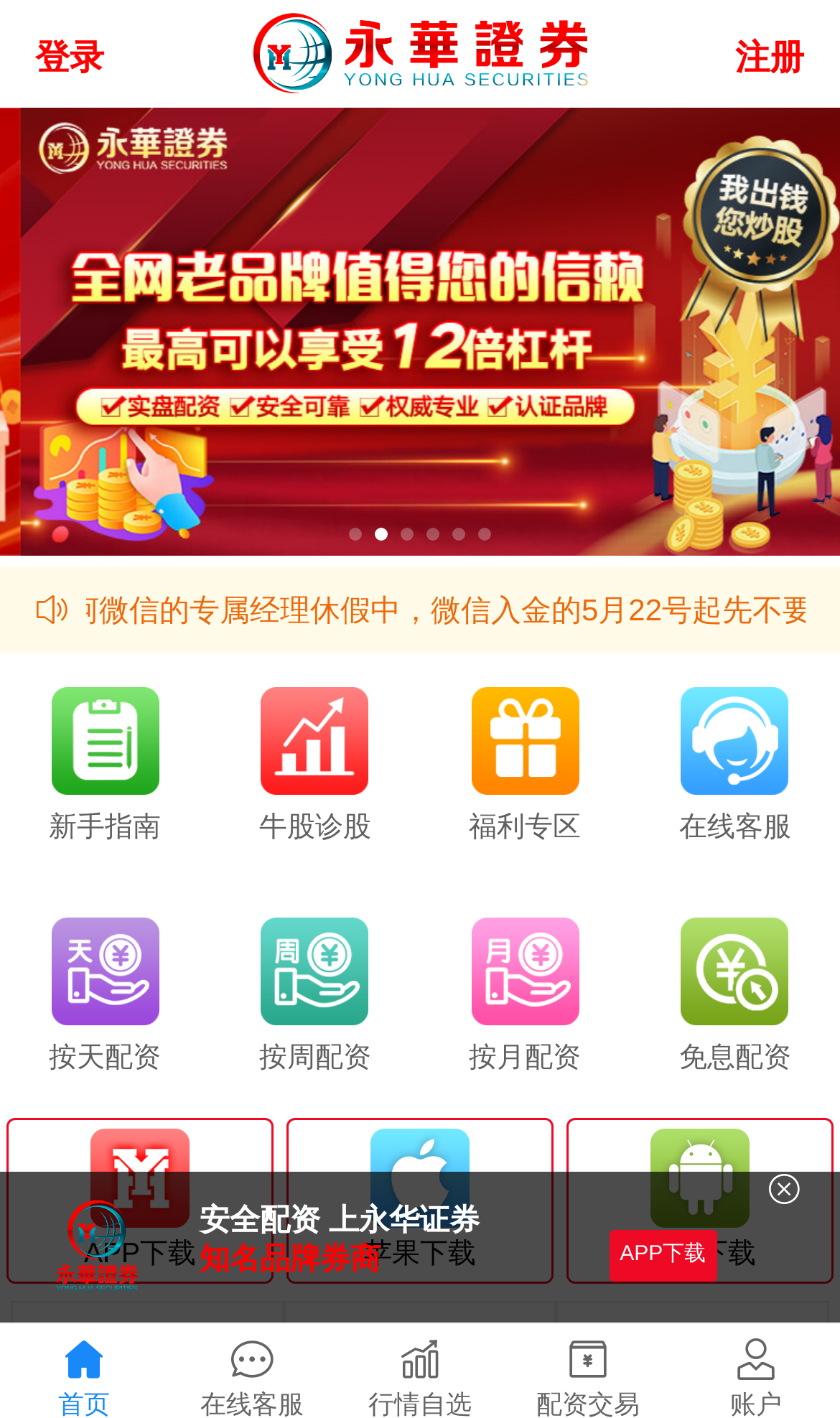Please determine the bounding box coordinates for the element with the description: "Yard and Garden".

None